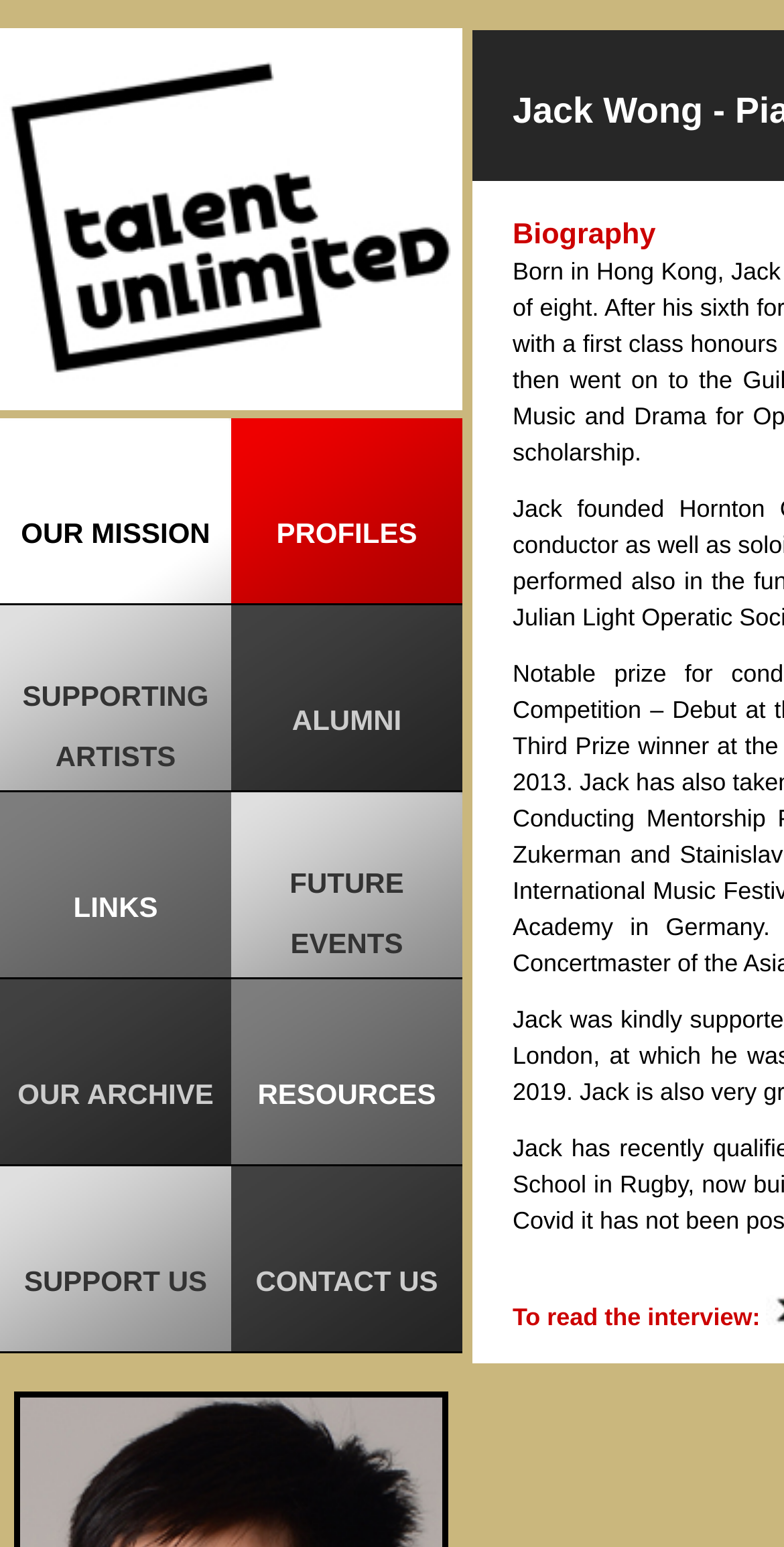For the given element description FUTURE EVENTS, determine the bounding box coordinates of the UI element. The coordinates should follow the format (top-left x, top-left y, bottom-right x, bottom-right y) and be within the range of 0 to 1.

[0.295, 0.512, 0.59, 0.671]